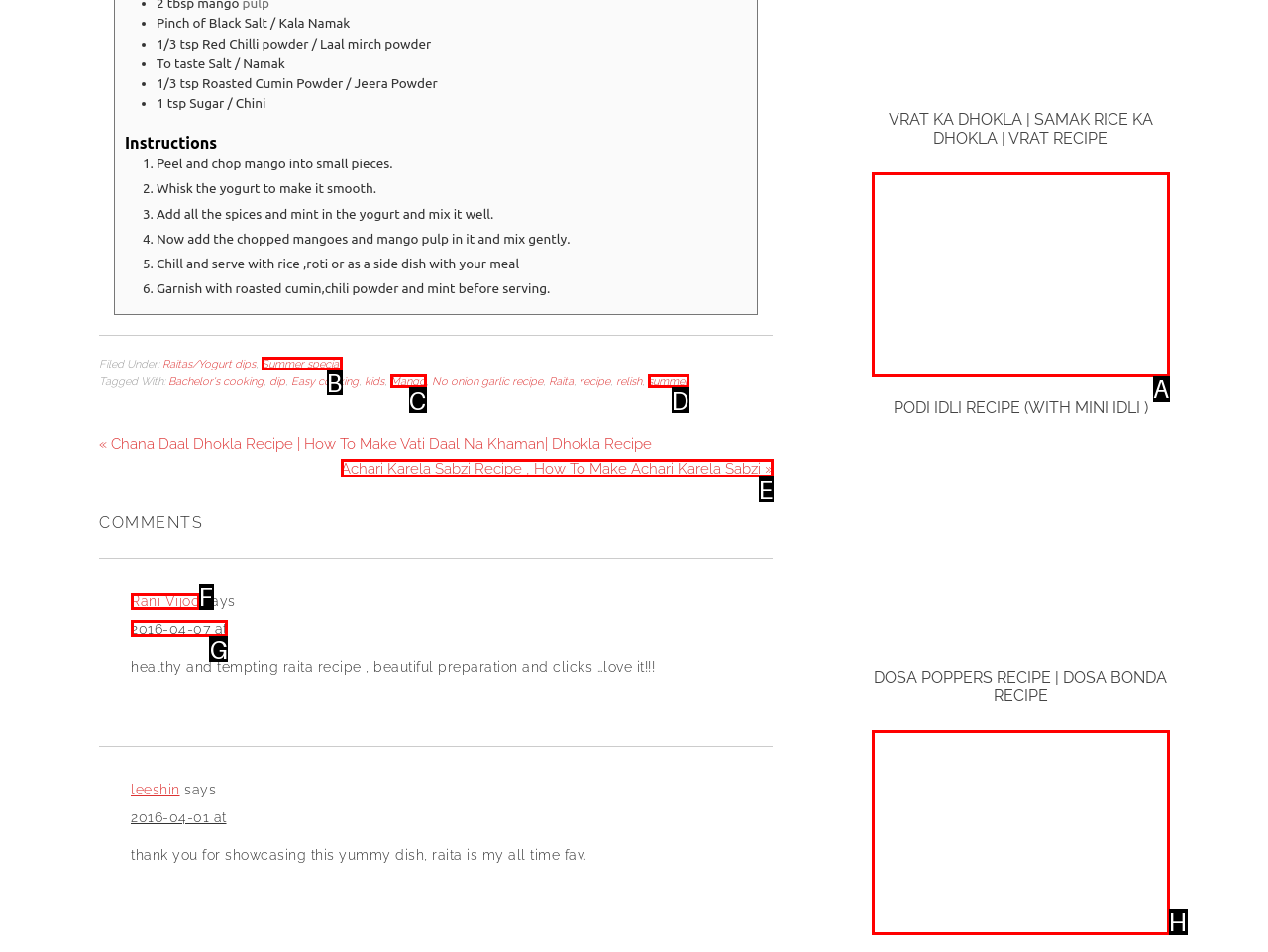From the given choices, indicate the option that best matches: Mango
State the letter of the chosen option directly.

C